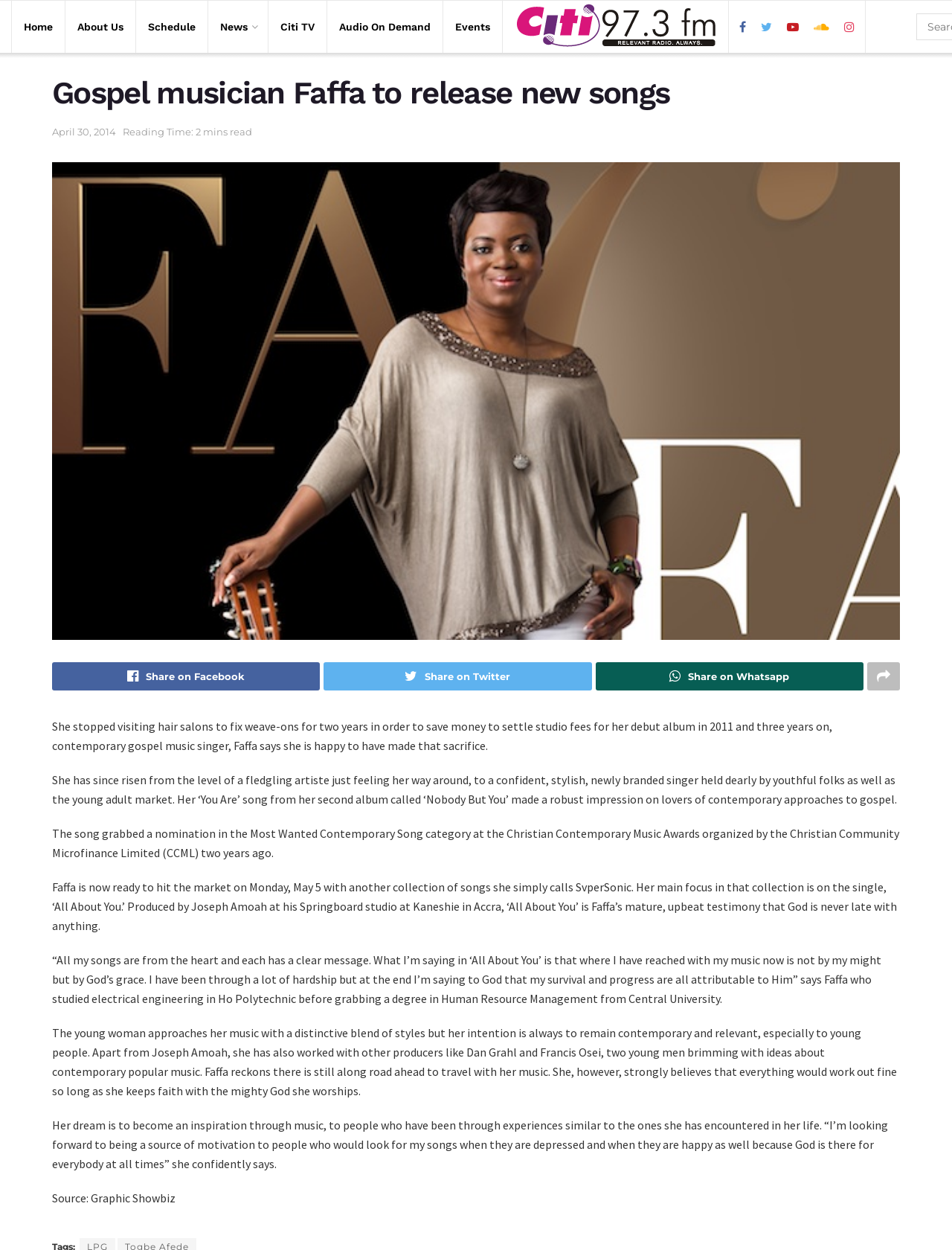Provide a brief response using a word or short phrase to this question:
What is the name of the gospel musician releasing new songs?

Faffa